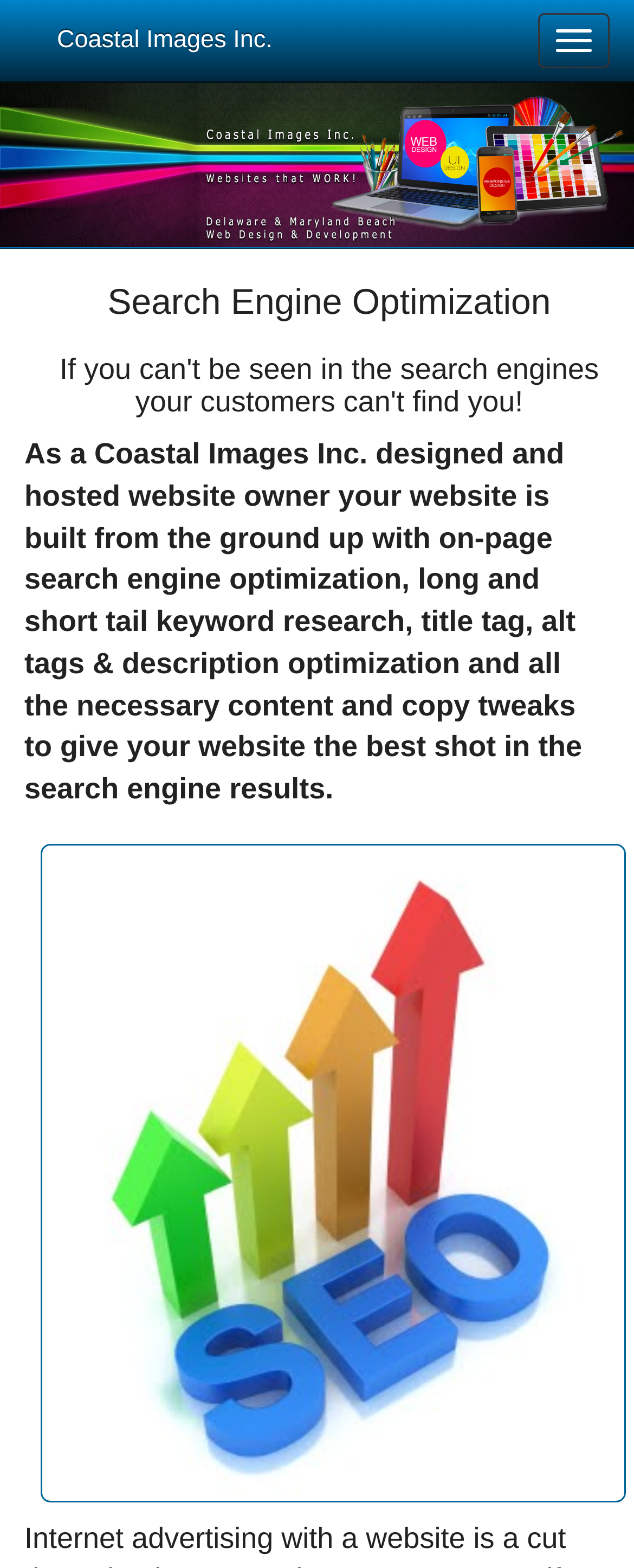Generate the text of the webpage's primary heading.

Search Engine Optimization